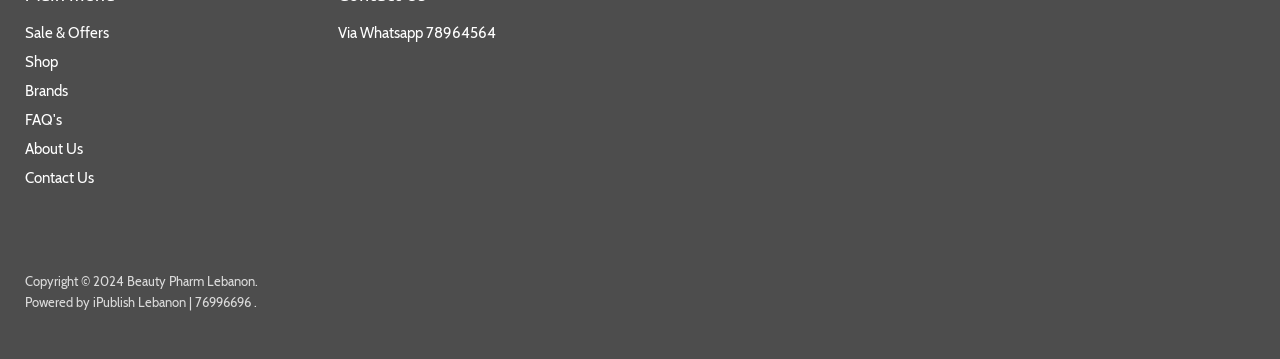Find the bounding box coordinates for the HTML element specified by: "Contact Us".

[0.02, 0.47, 0.073, 0.52]